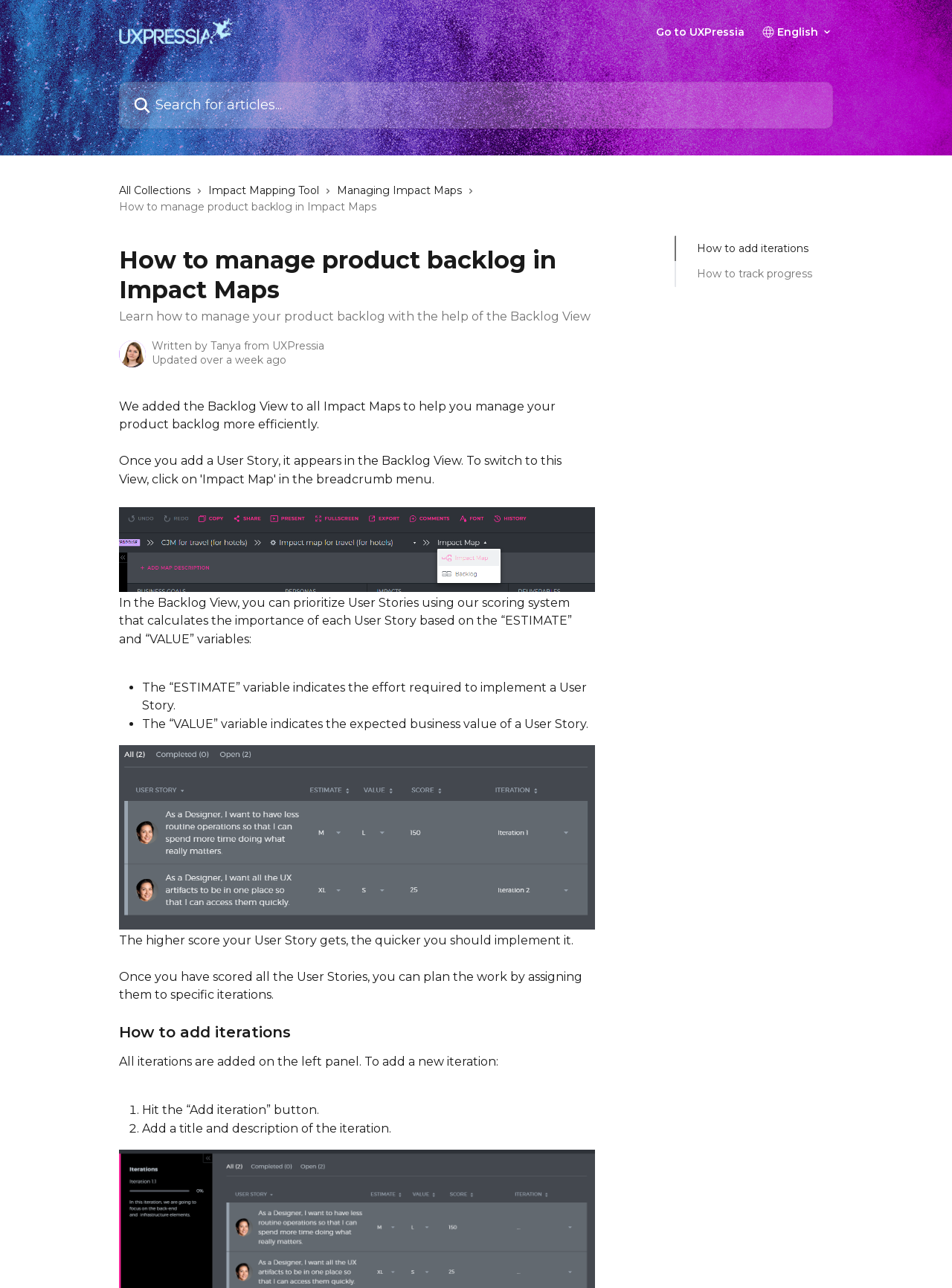Write an extensive caption that covers every aspect of the webpage.

This webpage is about managing product backlogs in Impact Maps, specifically with the help of the Backlog View. At the top, there is a header section with a logo and a search bar. Below the header, there are several links to related articles, including "How to add iterations" and "How to track progress". 

On the left side, there is a navigation menu with links to "All Collections", "Impact Mapping Tool", and "Managing Impact Maps". Each link has a corresponding icon next to it.

The main content of the page is divided into sections. The first section has a title "How to manage product backlog in Impact Maps" and a brief introduction to the topic. Below the introduction, there is an image of an avatar, followed by the author's name and the date the article was updated.

The next section explains the benefits of using the Backlog View, which helps manage product backlogs more efficiently. There is a link to learn more about the Backlog View, accompanied by an image. 

The following section describes how to prioritize User Stories using a scoring system based on "ESTIMATE" and "VALUE" variables. This section includes a list with two bullet points, each explaining one of the variables.

Further down, there is a section about planning work by assigning User Stories to specific iterations. This section includes a link to learn more about adding iterations, accompanied by an image. 

The final section provides a step-by-step guide on how to add iterations, with two numbered steps and corresponding descriptions.